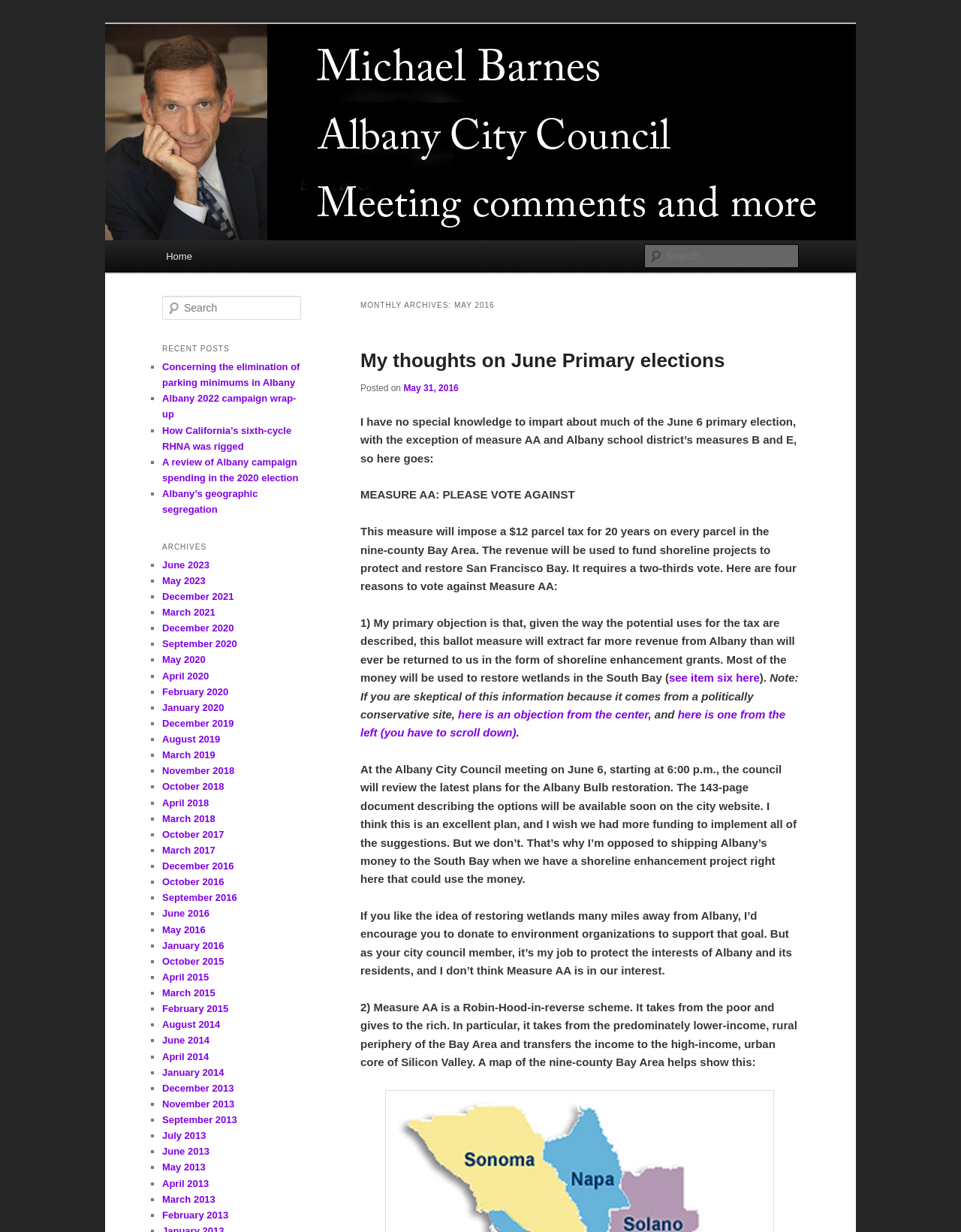Answer this question using a single word or a brief phrase:
What is the title of the blog post?

My thoughts on June Primary elections